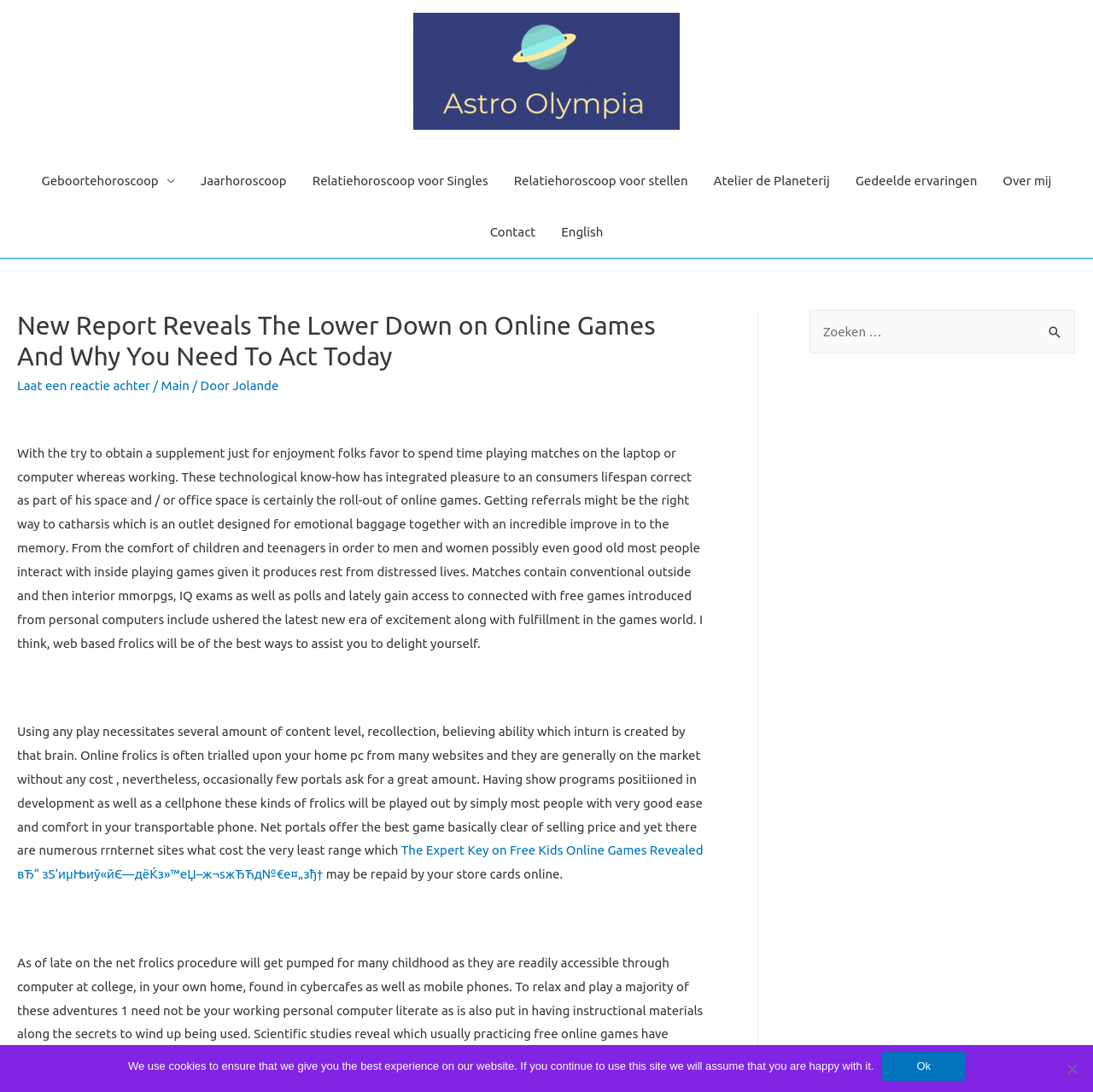Detail the webpage's structure and highlights in your description.

This webpage appears to be a blog or article page focused on online games. At the top, there is a navigation menu with 9 links, including "Geboortehoroscoop", "Jaarhoroscoop", and "Contact". Below the navigation menu, there is a header section with a title "New Report Reveals The Lower Down on Online Games And Why You Need To Act Today" and a few links, including "Laat een reactie achter" and "Jolande".

The main content of the page is a long article about online games, discussing how they have become a popular form of entertainment and a way to relieve stress. The article is divided into several paragraphs, with a link to another article titled "The Expert Key on Free Kids Online Games Revealed" in the middle.

On the right side of the page, there is a complementary section with a search box and a button labeled "Zoeken". Below the search box, there is a message about the use of cookies on the website, with an "Ok" button to acknowledge it.

At the very bottom of the page, there is another "Ok" button, which seems to be a duplicate of the previous one.